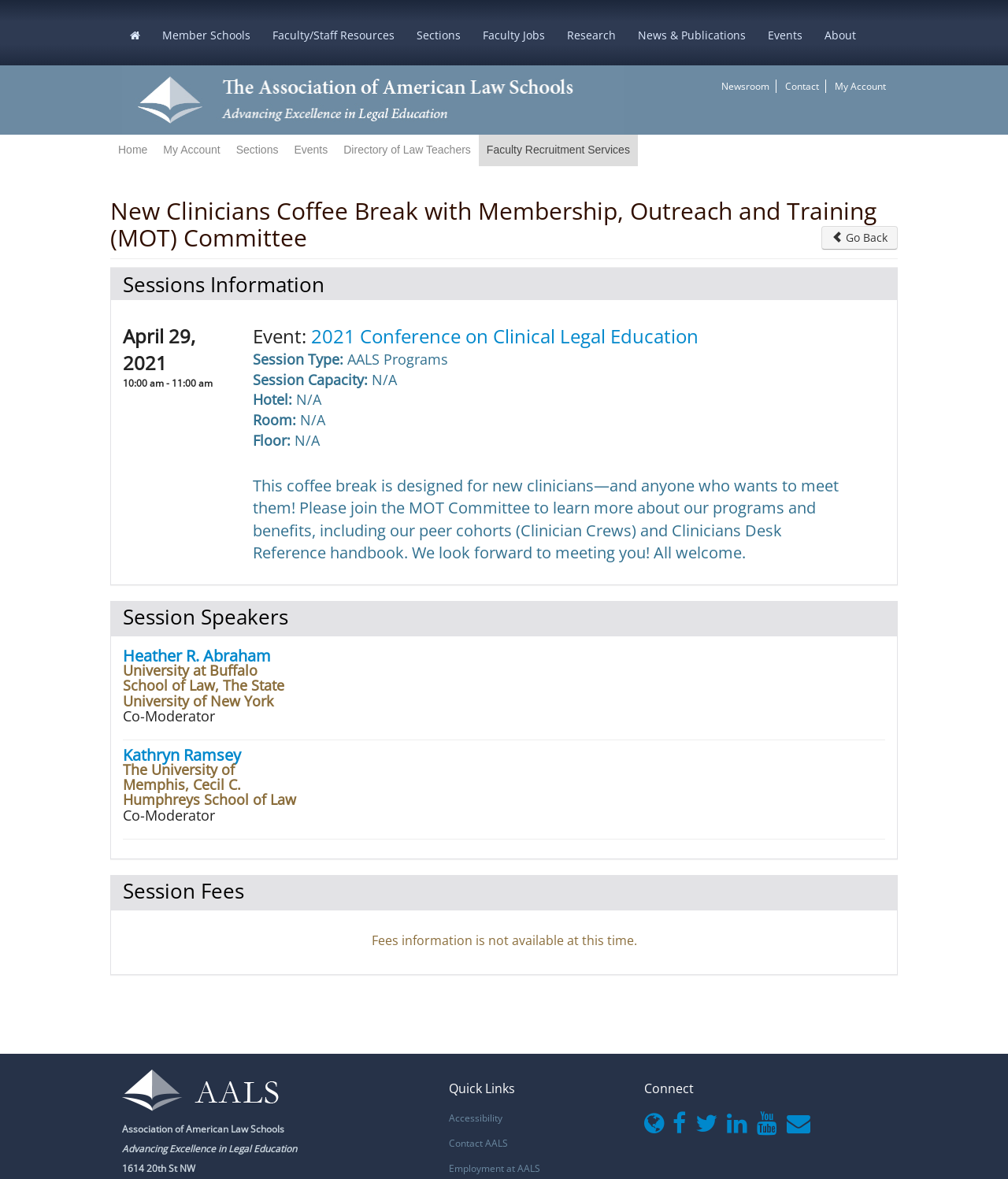Find the bounding box coordinates for the UI element whose description is: "My Account". The coordinates should be four float numbers between 0 and 1, in the format [left, top, right, bottom].

[0.154, 0.114, 0.226, 0.141]